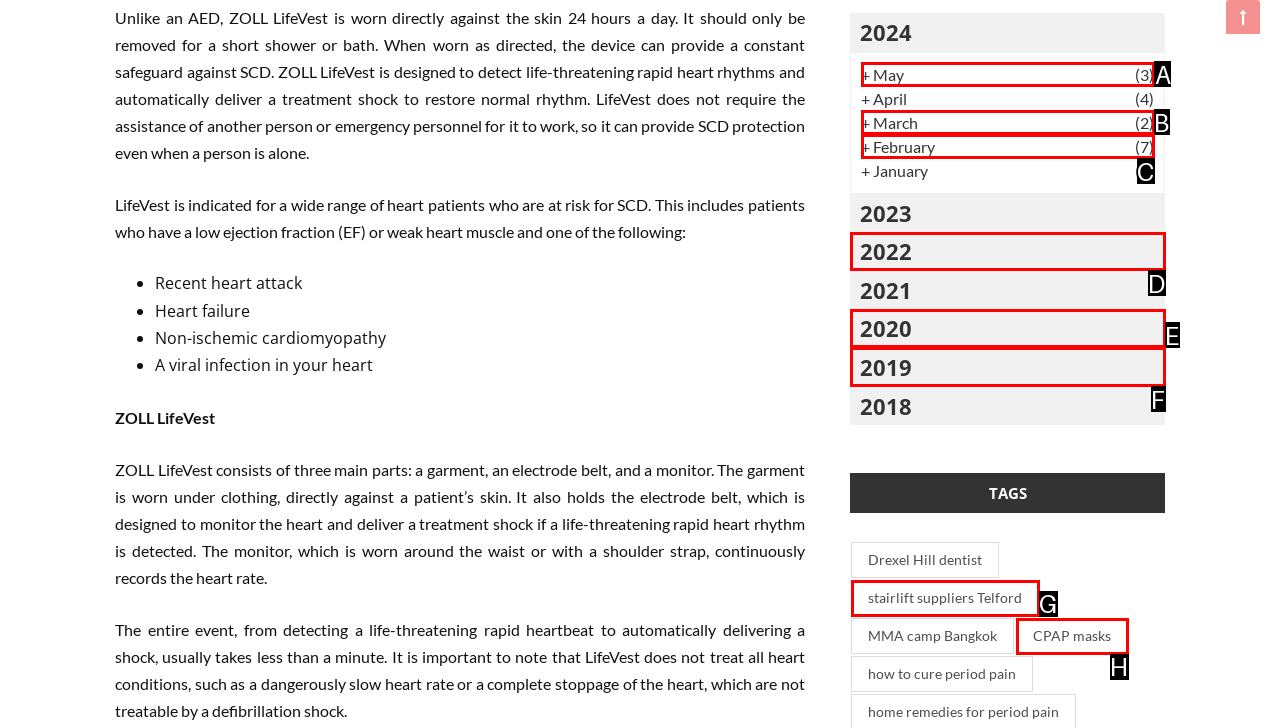Select the proper HTML element to perform the given task: Click May (3) Answer with the corresponding letter from the provided choices.

A